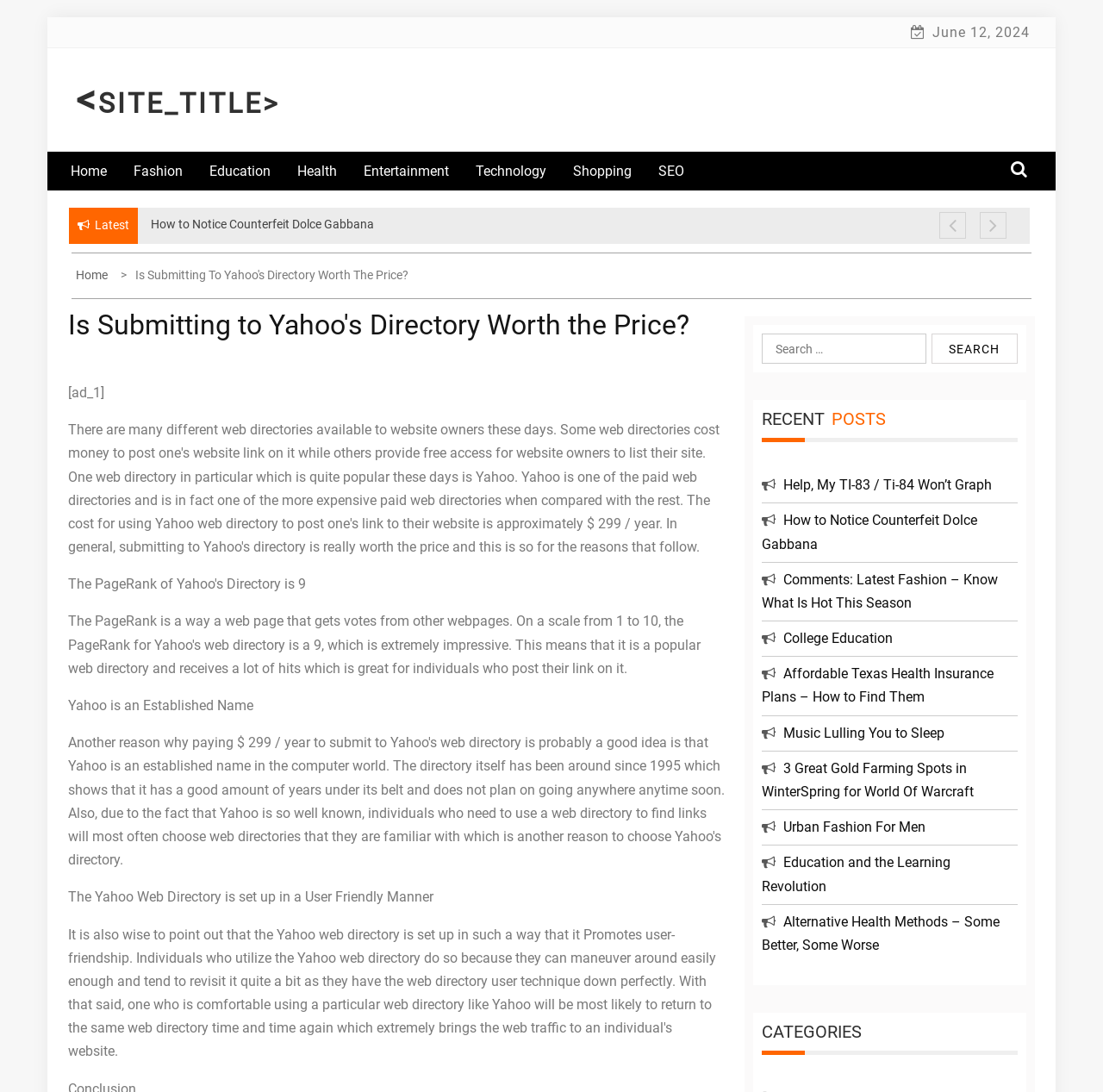Locate the bounding box coordinates of the segment that needs to be clicked to meet this instruction: "Search for something".

[0.691, 0.306, 0.923, 0.333]